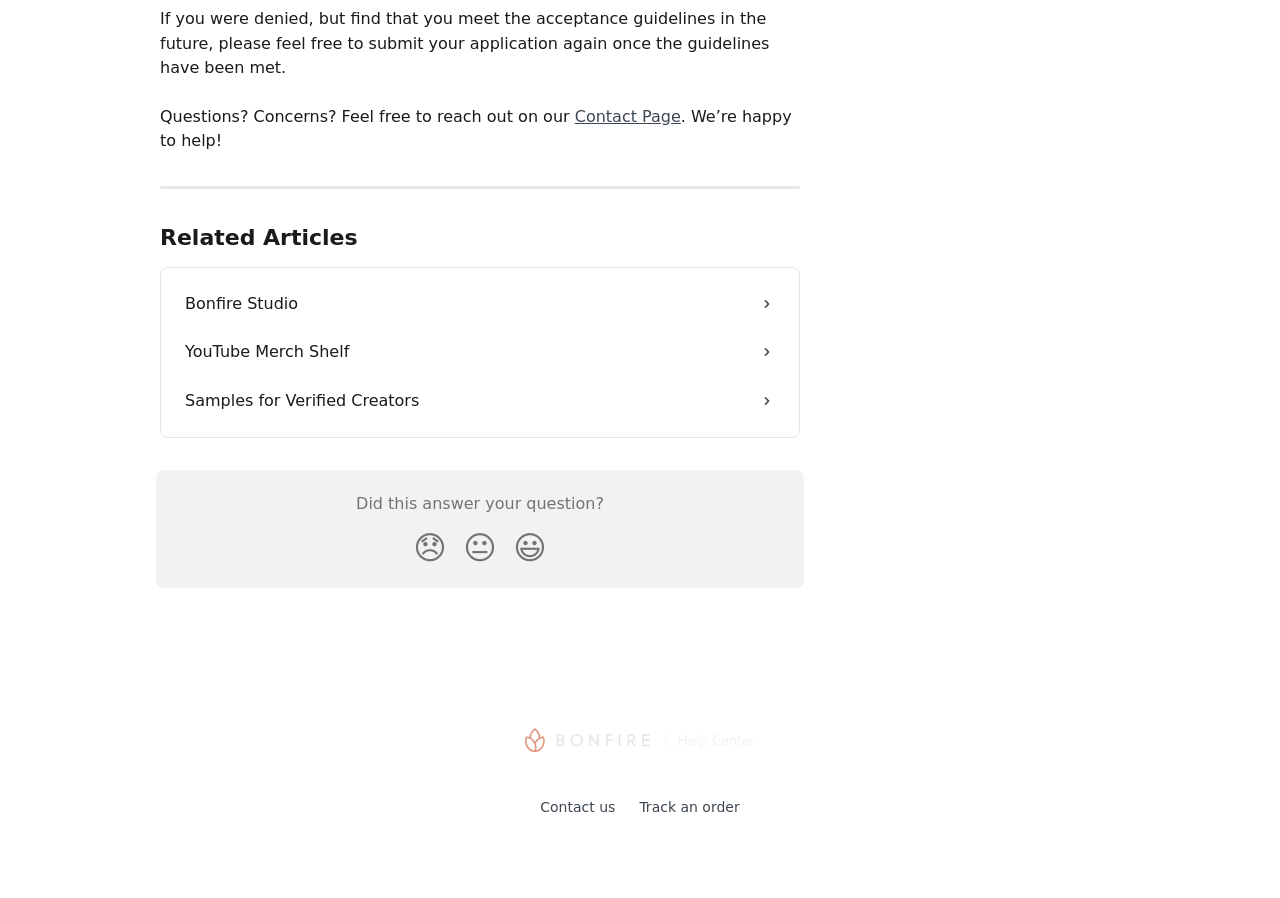Bounding box coordinates are specified in the format (top-left x, top-left y, bottom-right x, bottom-right y). All values are floating point numbers bounded between 0 and 1. Please provide the bounding box coordinate of the region this sentence describes: 😃

[0.395, 0.58, 0.434, 0.641]